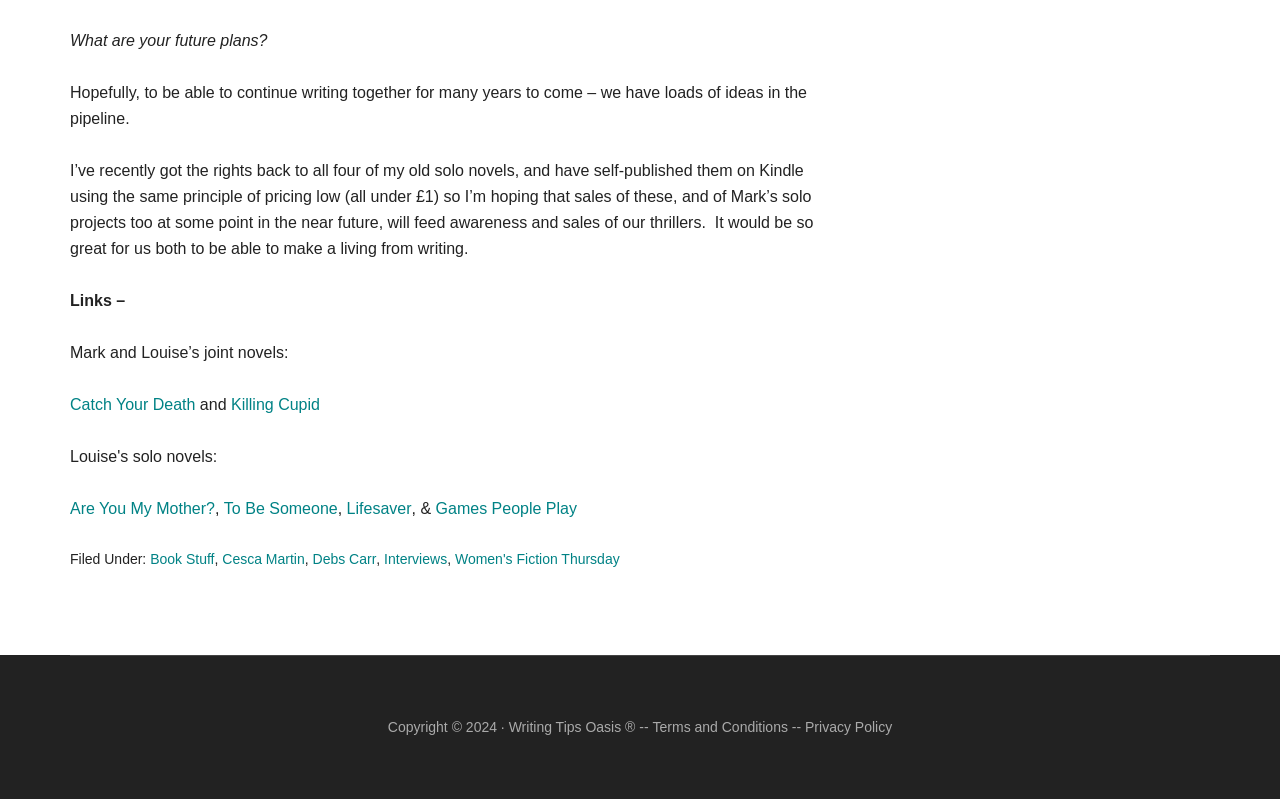Determine the bounding box coordinates of the UI element described by: "Killing Cupid".

[0.18, 0.496, 0.25, 0.517]